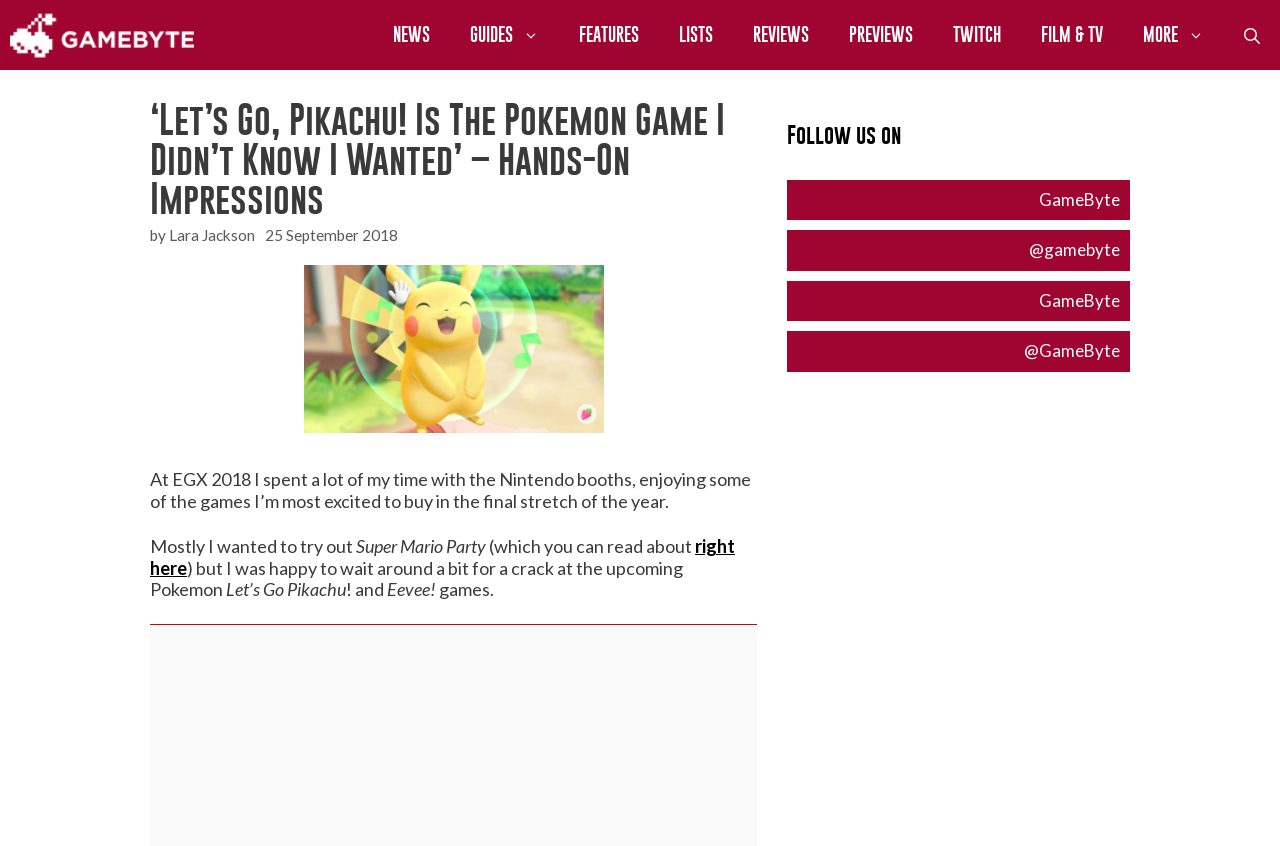What is the name of the Pokémon game mentioned in the article?
With the help of the image, please provide a detailed response to the question.

The article mentions that the author got to try out the upcoming Pokémon game, Let's Go Pikachu, at EGX 2018. This is mentioned in the context of the author's experience at the Nintendo booths.